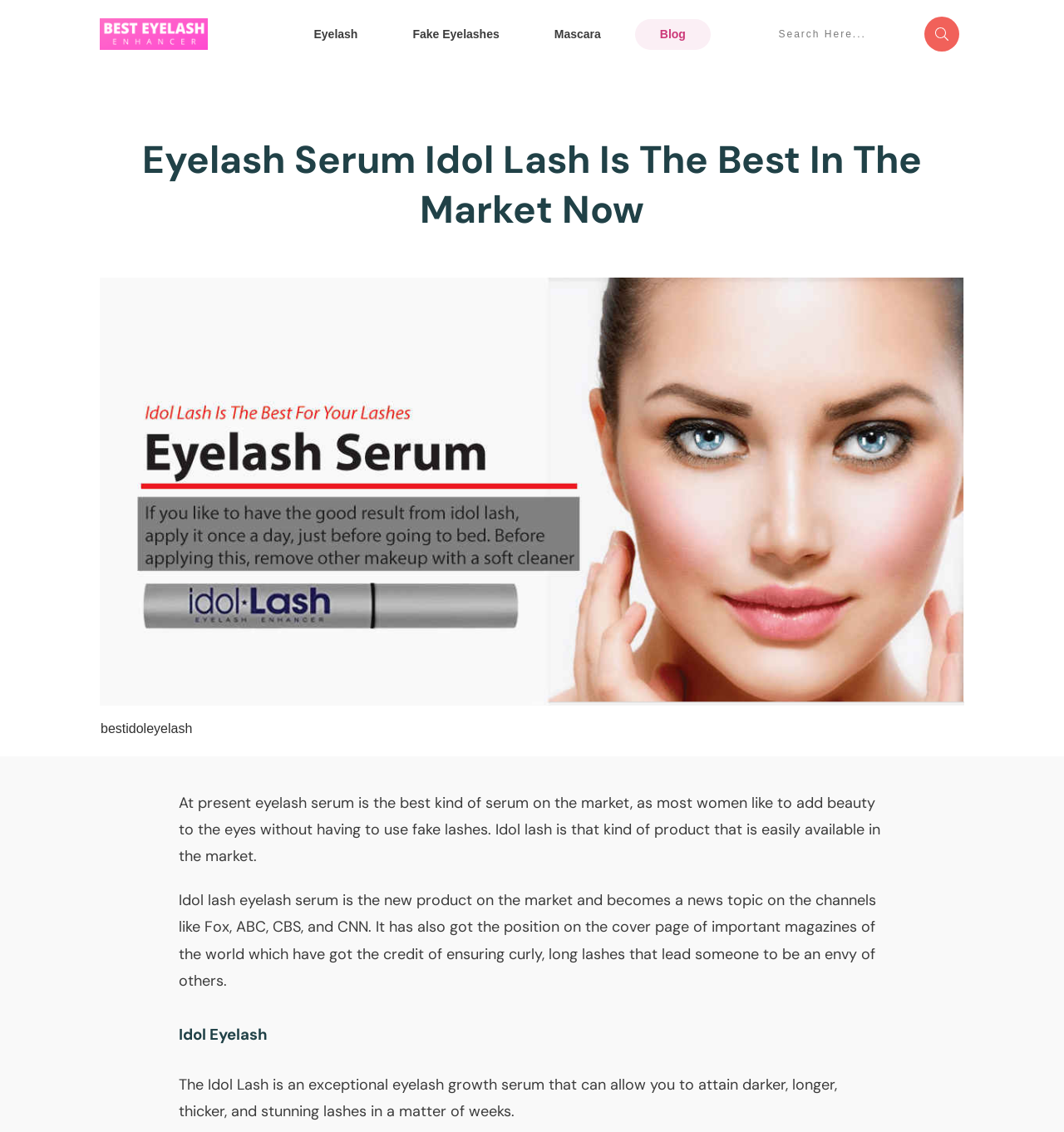Observe the image and answer the following question in detail: What is the purpose of the search box?

The search box is provided on the webpage to allow users to search for specific content or products within the website, making it easier for them to find what they are looking for.